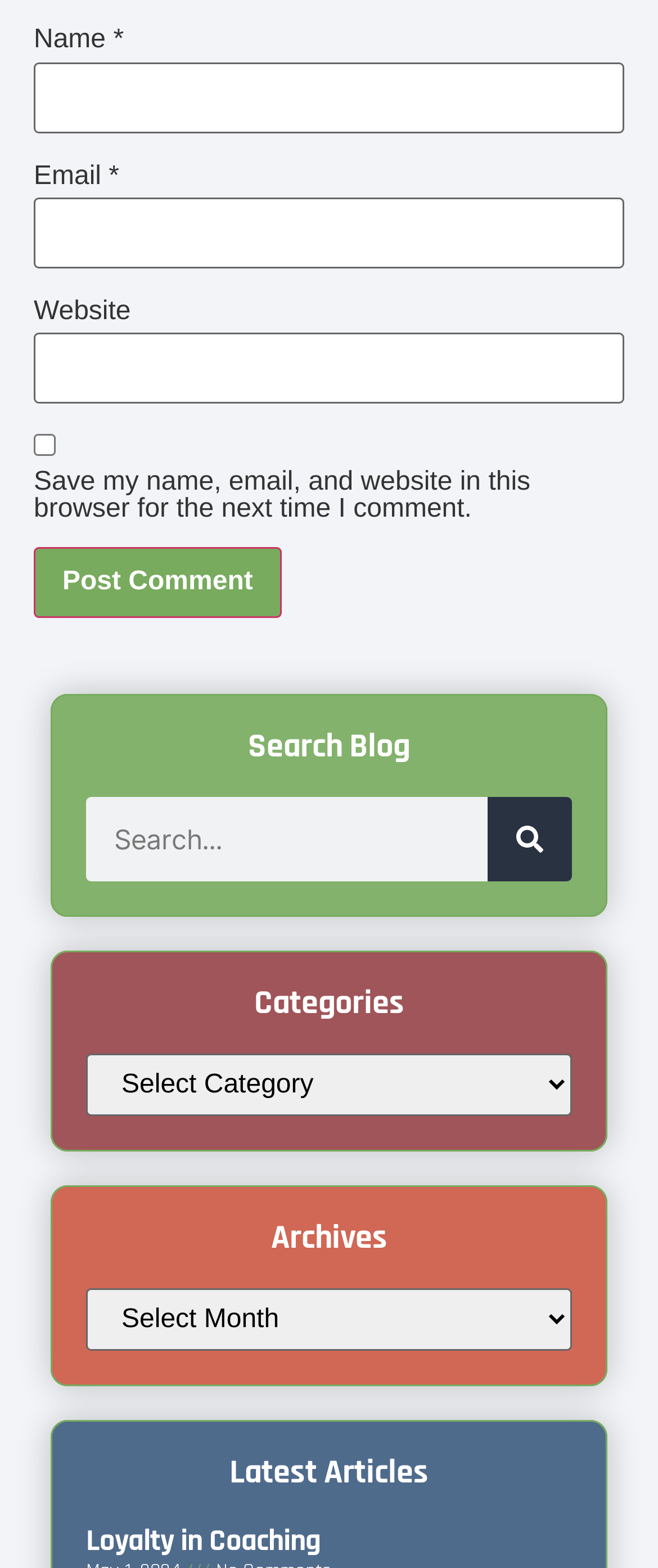Find the bounding box coordinates for the UI element that matches this description: "parent_node: Website name="url"".

[0.051, 0.21, 0.949, 0.256]